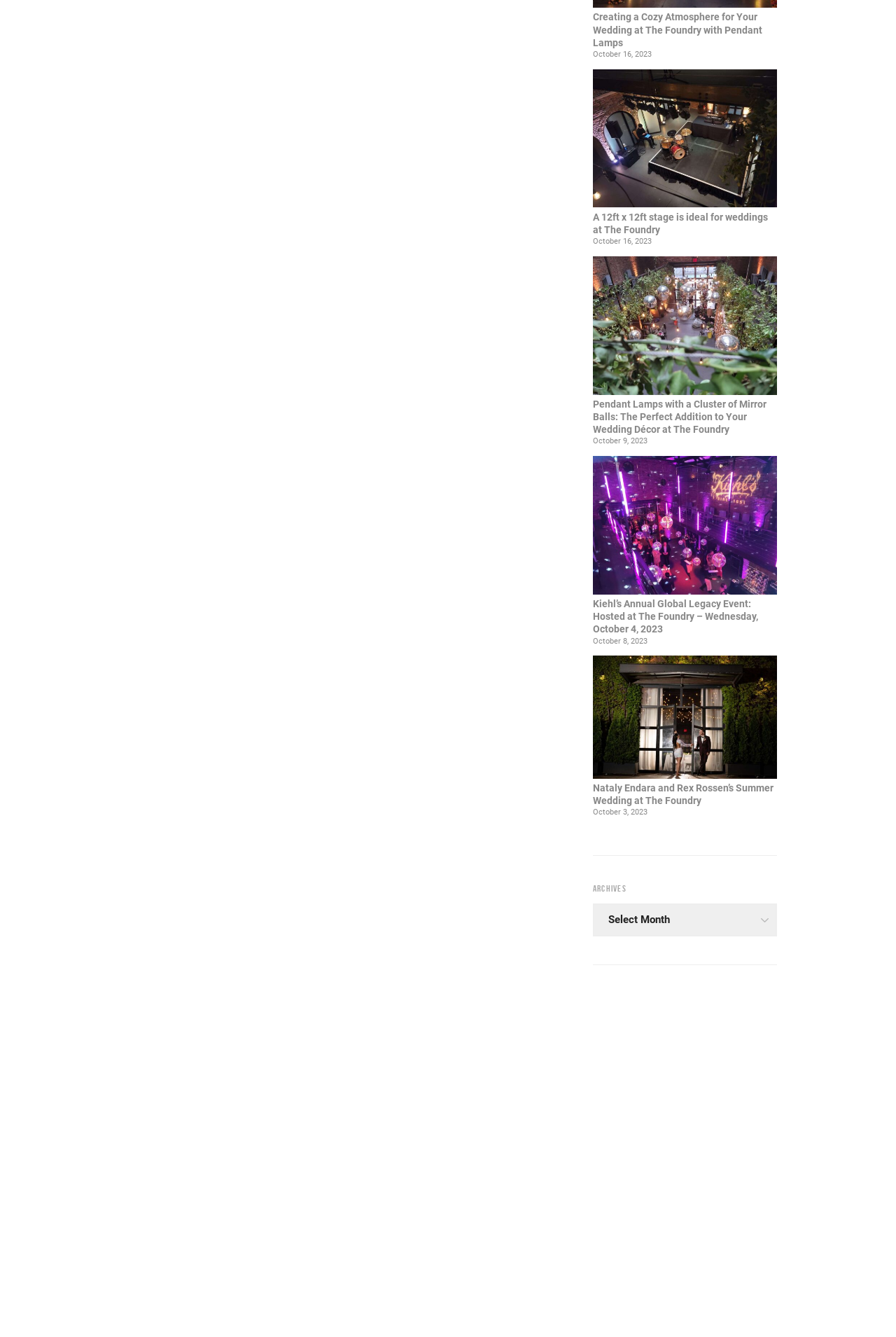Return the bounding box coordinates of the UI element that corresponds to this description: "99 Scott". The coordinates must be given as four float numbers in the range of 0 and 1, [left, top, right, bottom].

[0.512, 0.919, 0.552, 0.927]